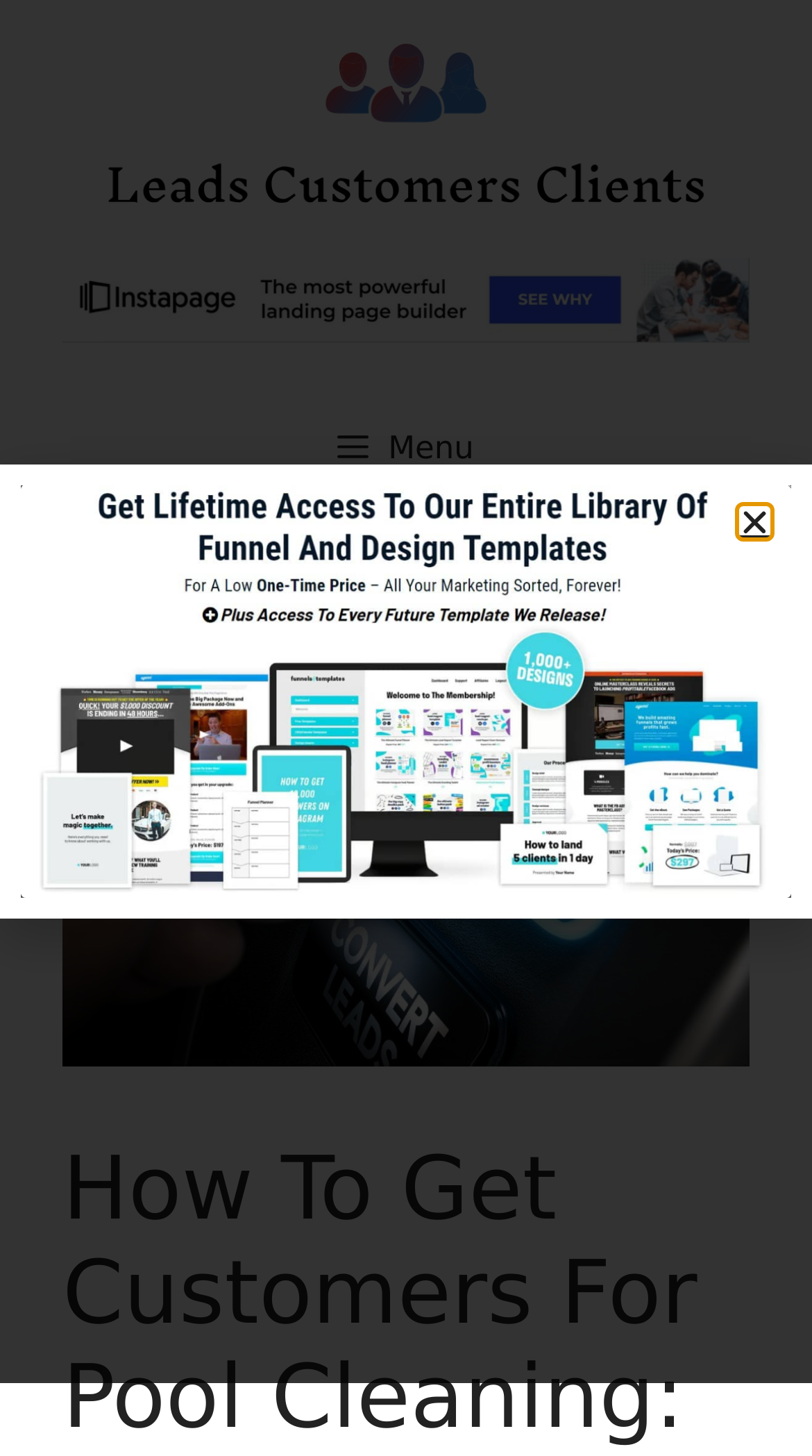Use a single word or phrase to respond to the question:
How many links are present in the banner?

2